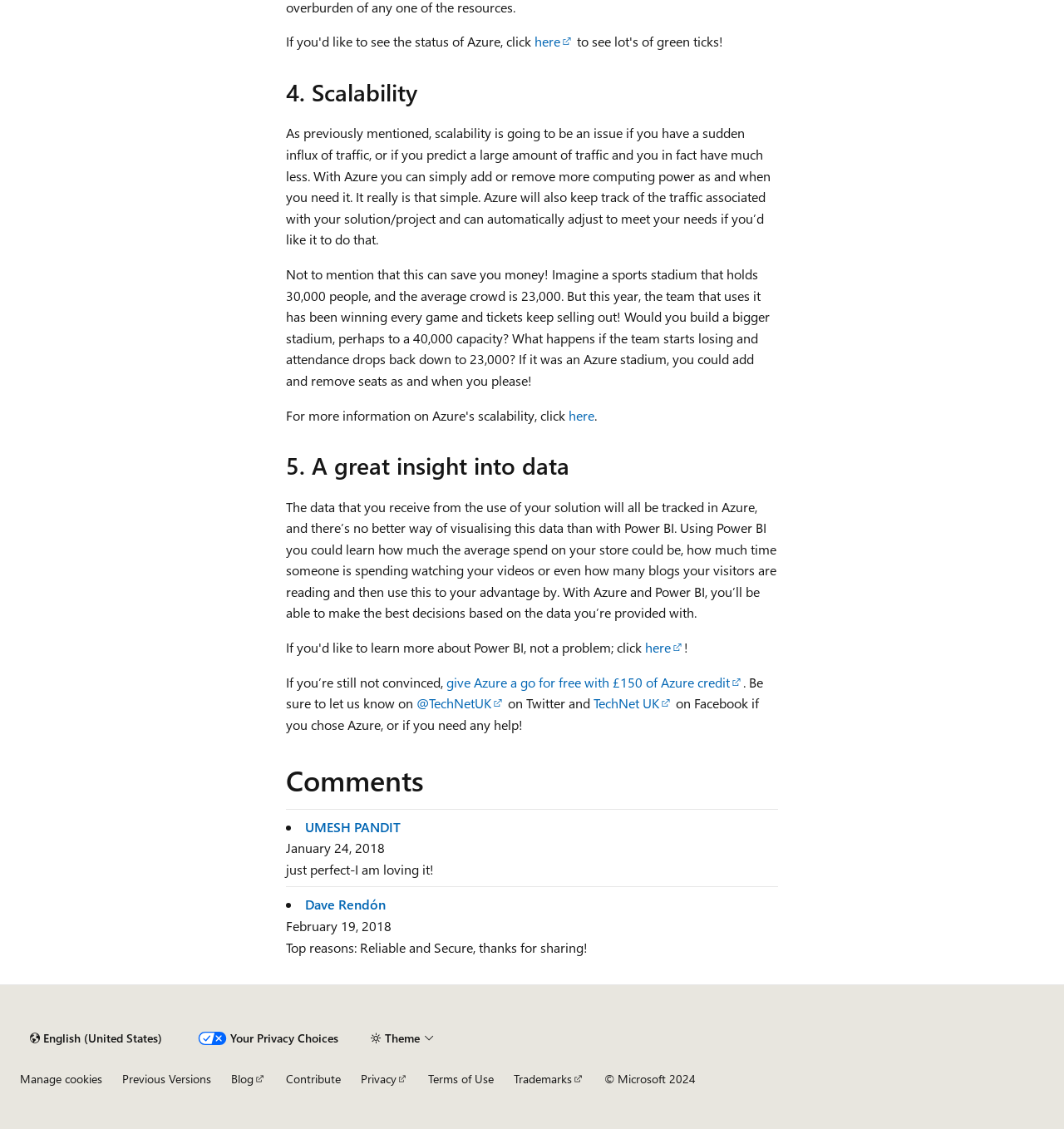What is the benefit of using Azure?
Carefully analyze the image and provide a detailed answer to the question.

According to the webpage, Azure allows users to add or remove computing power as needed, which can save money and provide scalability.